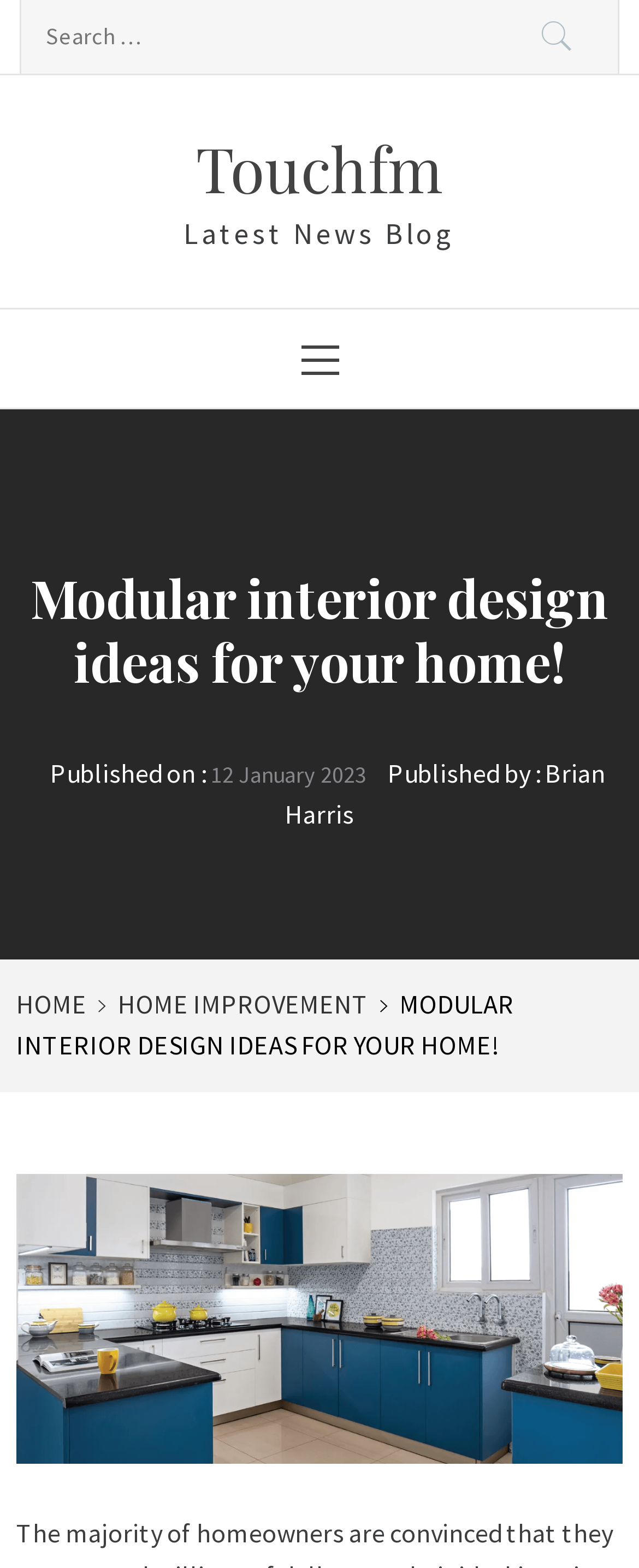Find the bounding box coordinates of the clickable element required to execute the following instruction: "View the modular kitchen interior design image". Provide the coordinates as four float numbers between 0 and 1, i.e., [left, top, right, bottom].

[0.026, 0.749, 0.974, 0.933]